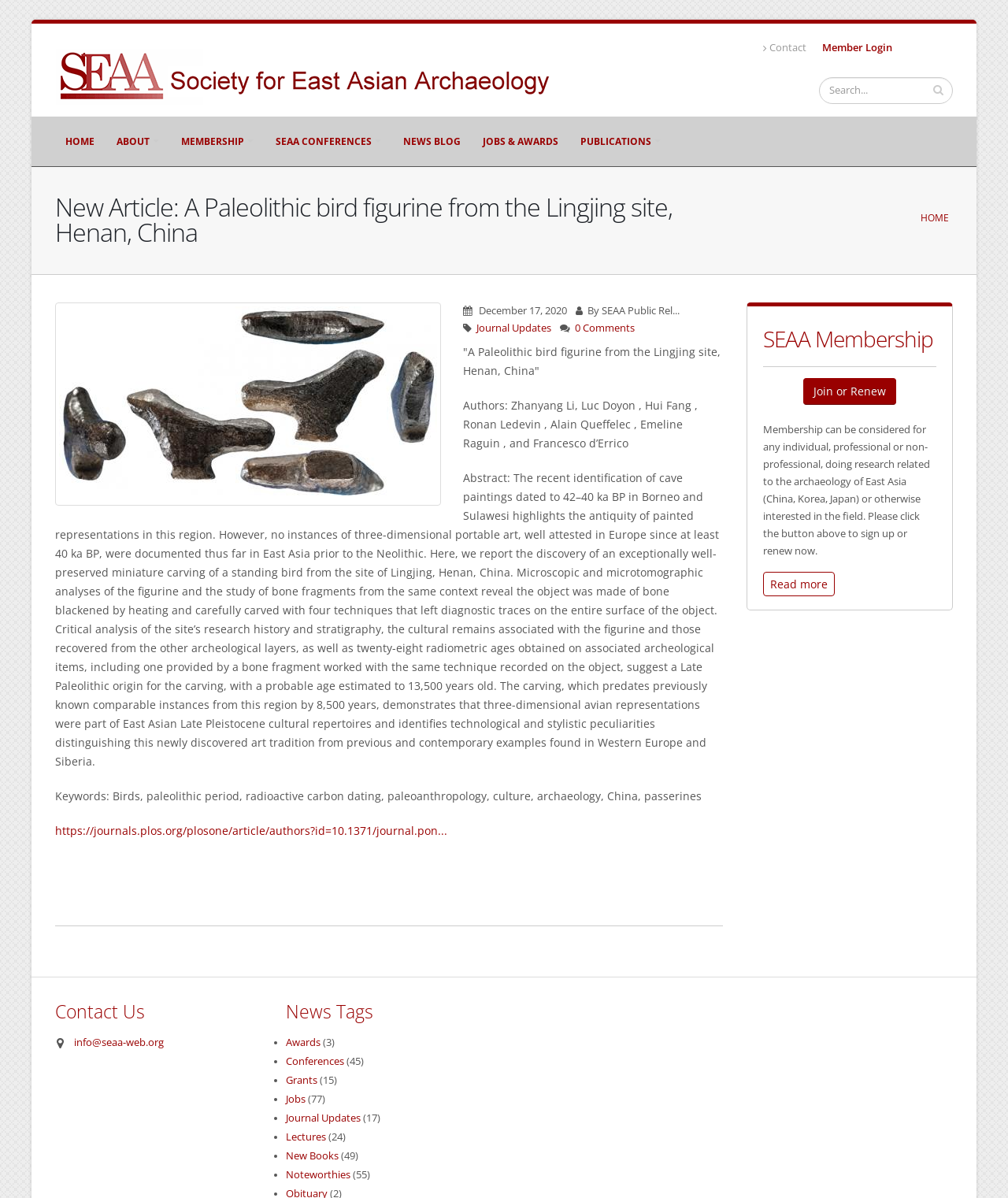Summarize the contents and layout of the webpage in detail.

This webpage is about a new article titled "A Paleolithic bird figurine from the Lingjing site, Henan, China" on the SEAA-web.org website. At the top, there is a navigation menu with links to "Home", "About", "Membership", "SEAA Conferences", "News Blog", "Jobs & Awards", and "Publications". Below the navigation menu, there is a search bar with a magnifying glass icon.

The main content of the webpage is divided into two sections. On the left, there is an article section with a heading that matches the title of the webpage. Below the heading, there are six views of the bird sculpture from the Lingjing site, followed by the article's publication date, authors, and abstract. The abstract discusses the discovery of a miniature carving of a standing bird from the site of Lingjing, Henan, China, and its significance in the context of East Asian Late Pleistocene cultural repertoires.

On the right side of the webpage, there are several sections. The first section is about SEAA Membership, with a heading and a link to "SEAA Membership". Below this section, there is a link to "Join or Renew" and a brief description of the membership benefits. The next section is "Contact Us", with a link to "info@seaa-web.org" and a brief description. The final section is "News Tags", which lists various news categories such as "Awards", "Conferences", "Grants", "Jobs", "Journal Updates", "Lectures", "New Books", and "Noteworthies", each with a number of related articles.

At the bottom of the webpage, there is a link to the SEAA-web.org website and a social media icon.